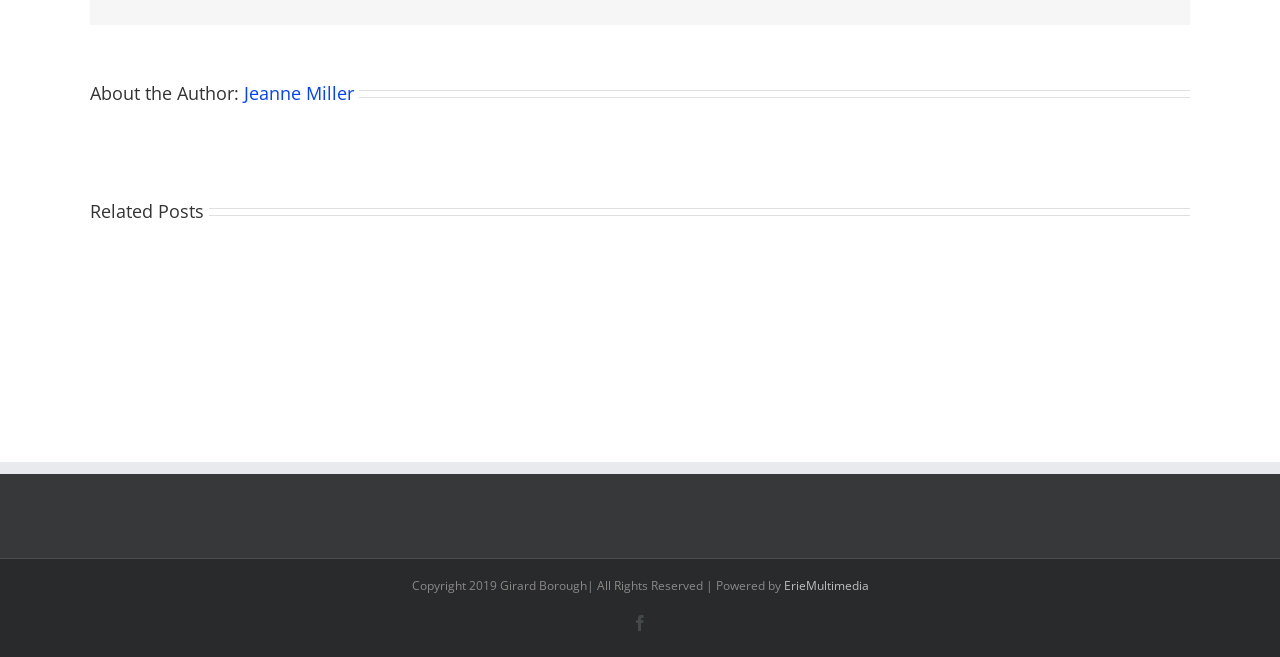Please find the bounding box coordinates of the clickable region needed to complete the following instruction: "Explore the ErieMultimedia website". The bounding box coordinates must consist of four float numbers between 0 and 1, i.e., [left, top, right, bottom].

[0.612, 0.878, 0.679, 0.903]